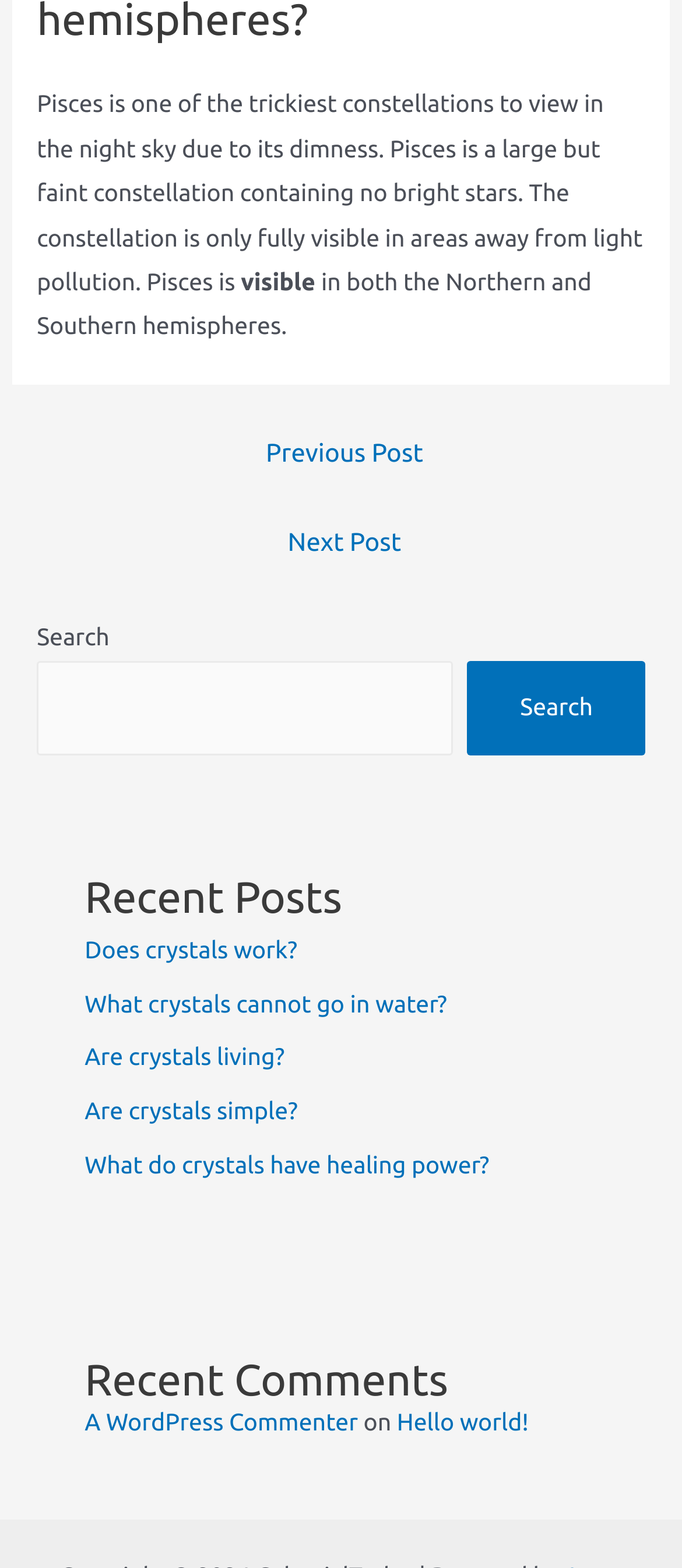Please reply to the following question using a single word or phrase: 
How many recent posts are listed?

5